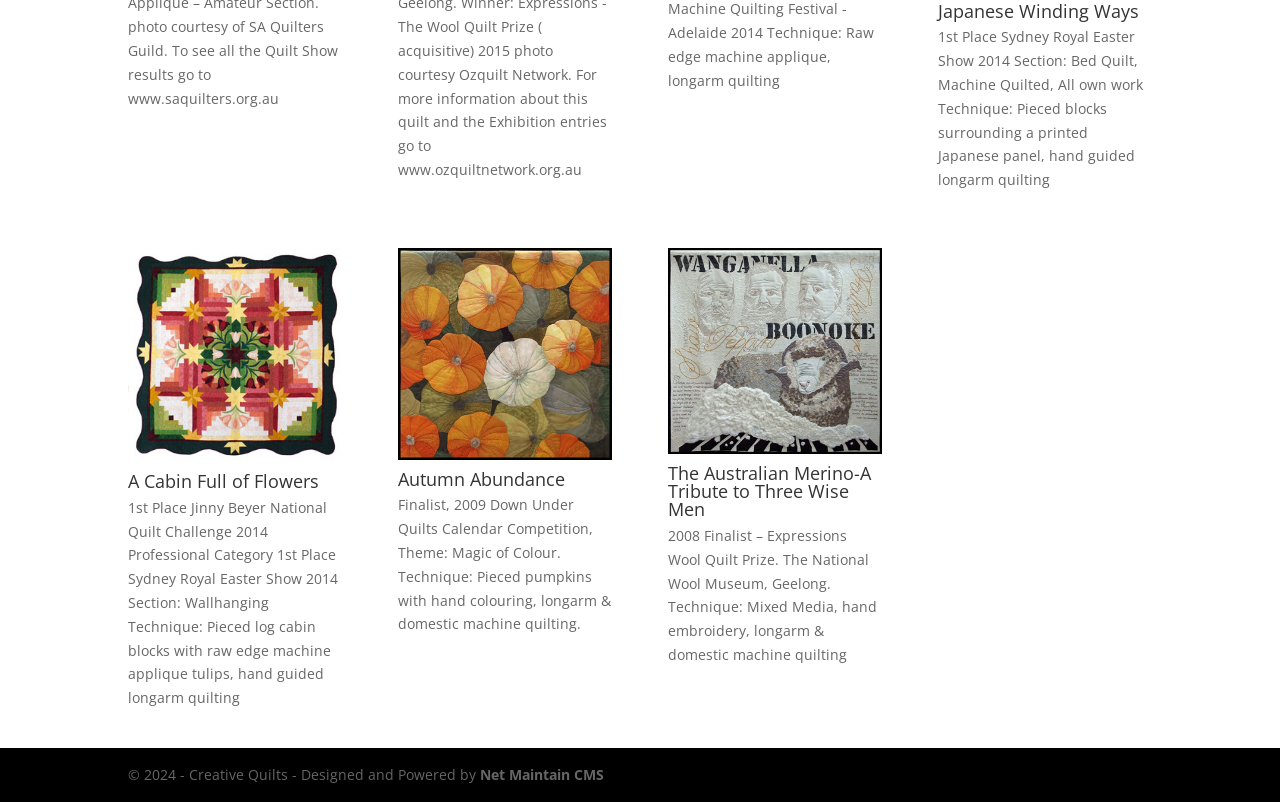Predict the bounding box of the UI element based on this description: "title="A Cabin Full of Flowers"".

[0.1, 0.558, 0.267, 0.581]